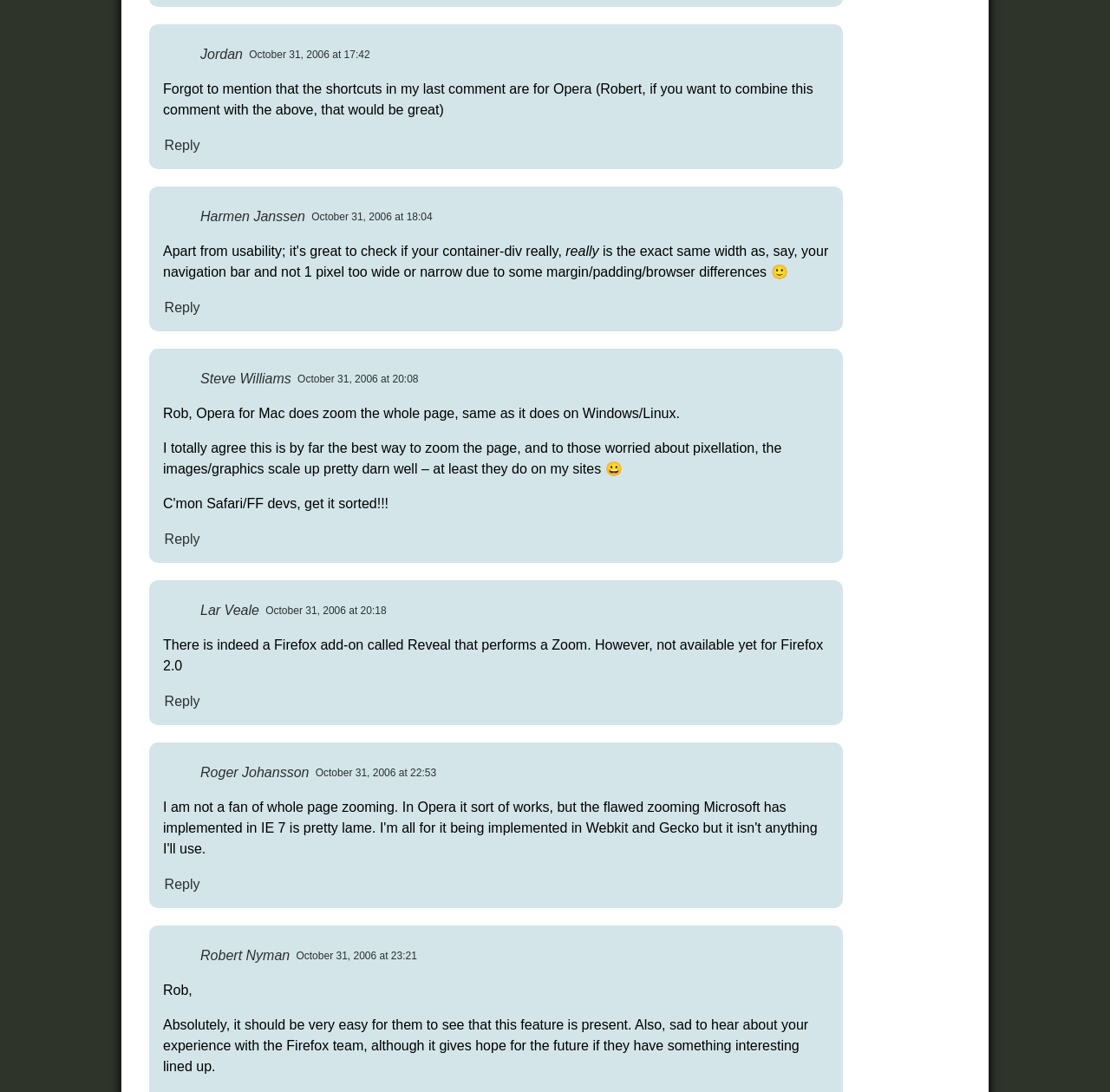Please identify the bounding box coordinates of the element's region that should be clicked to execute the following instruction: "Reply to Harmen Janssen". The bounding box coordinates must be four float numbers between 0 and 1, i.e., [left, top, right, bottom].

[0.147, 0.273, 0.181, 0.289]